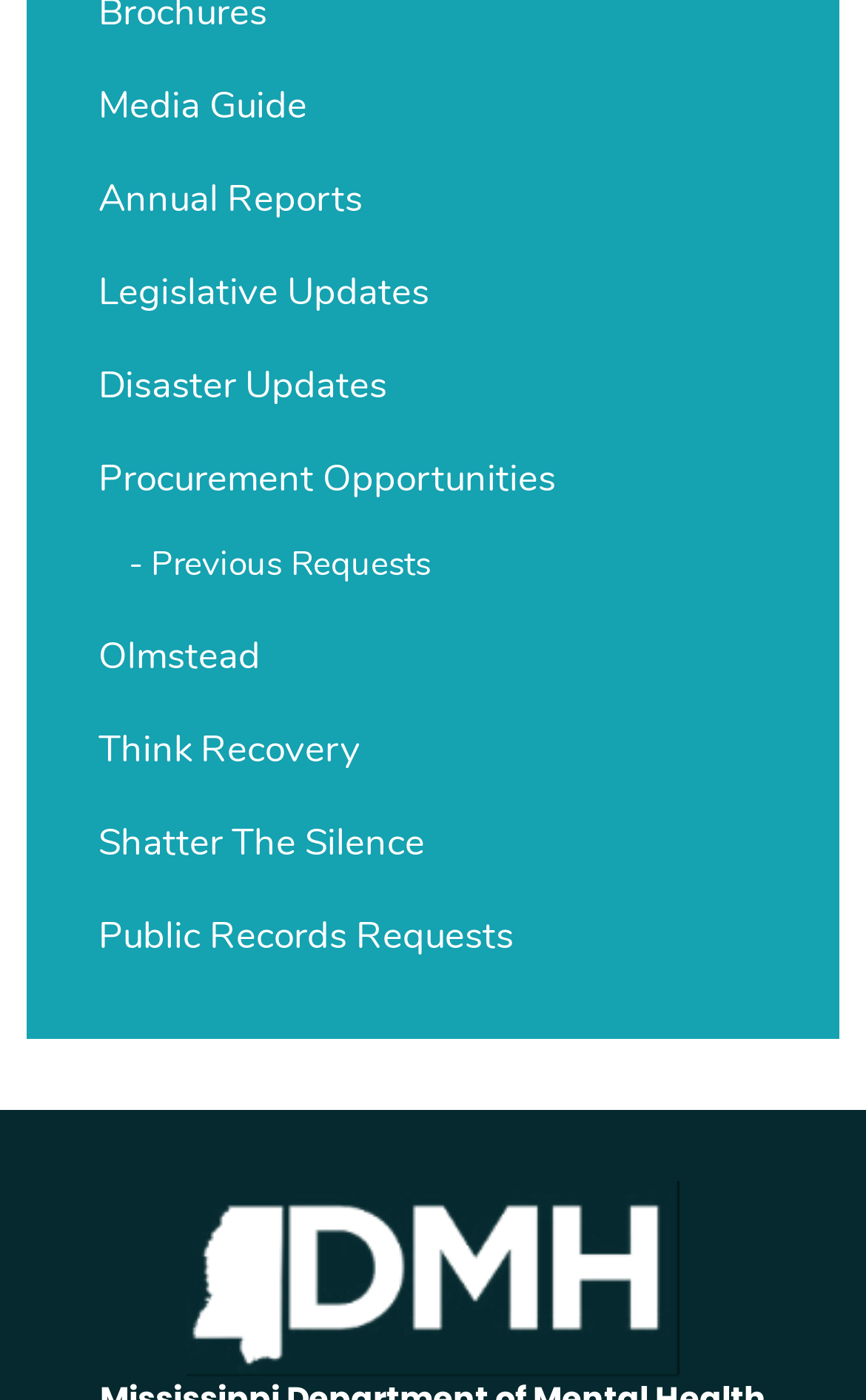Identify the bounding box coordinates of the clickable region necessary to fulfill the following instruction: "Visit Mississippi Department of Mental Health". The bounding box coordinates should be four float numbers between 0 and 1, i.e., [left, top, right, bottom].

[0.215, 0.898, 0.785, 0.925]